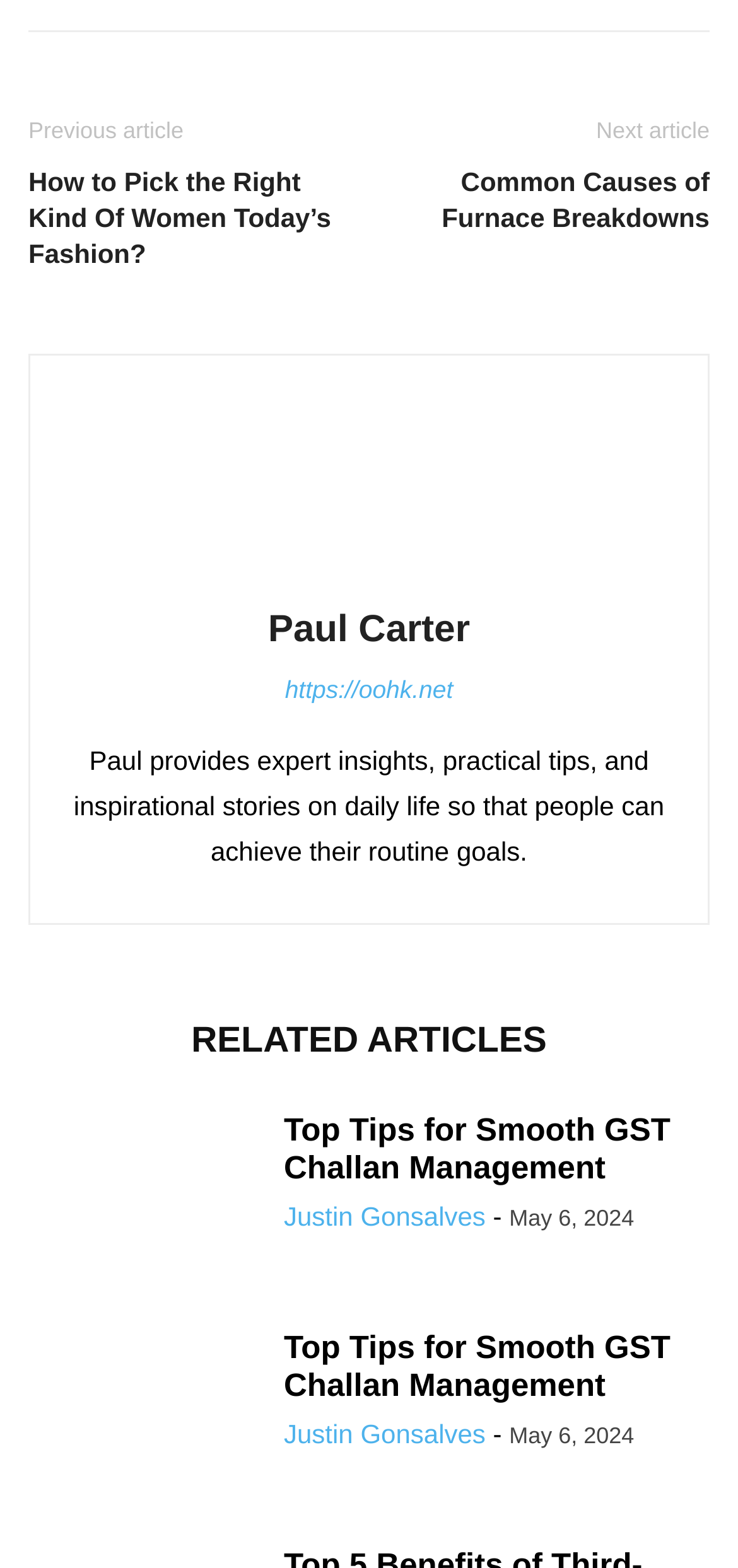Identify the bounding box coordinates of the clickable region required to complete the instruction: "view 'REGAL ROBES, REFINED' video". The coordinates should be given as four float numbers within the range of 0 and 1, i.e., [left, top, right, bottom].

None